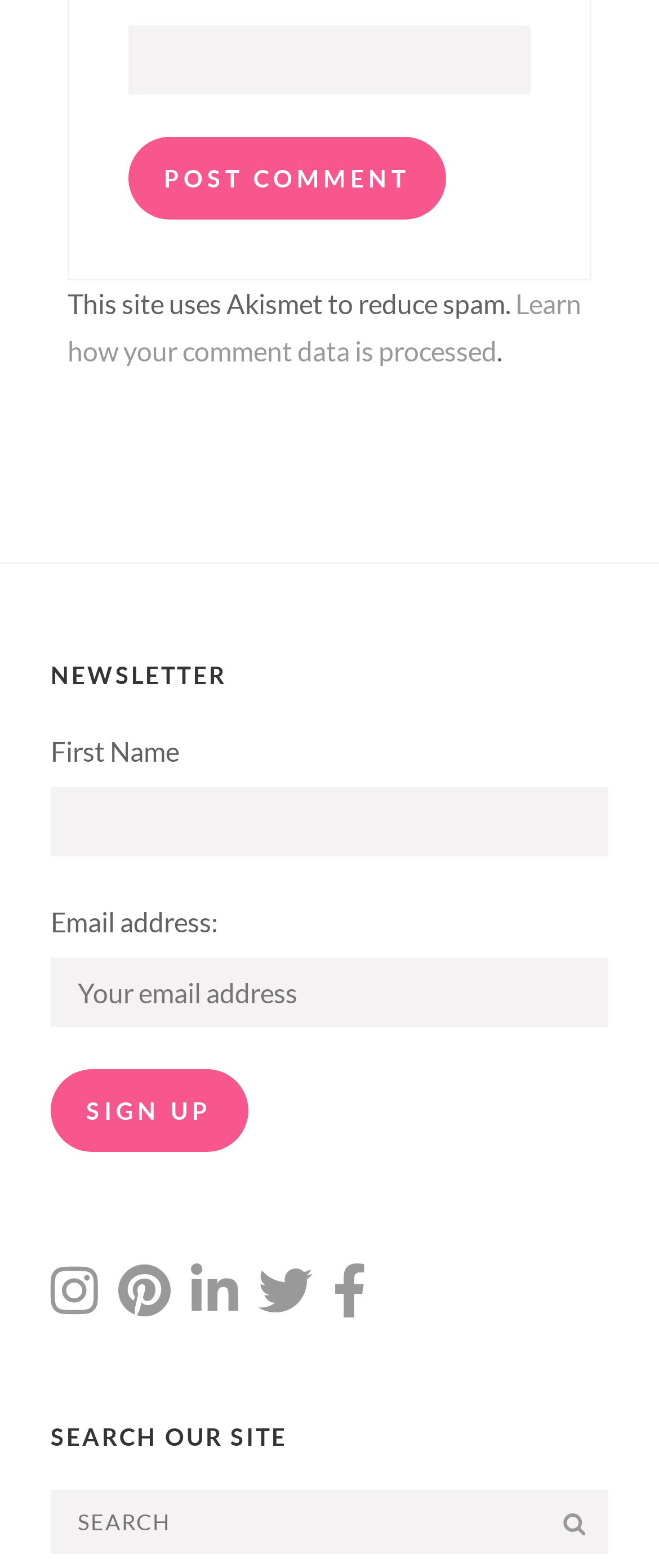Identify the bounding box coordinates of the section that should be clicked to achieve the task described: "Search the site".

[0.818, 0.951, 0.923, 0.991]